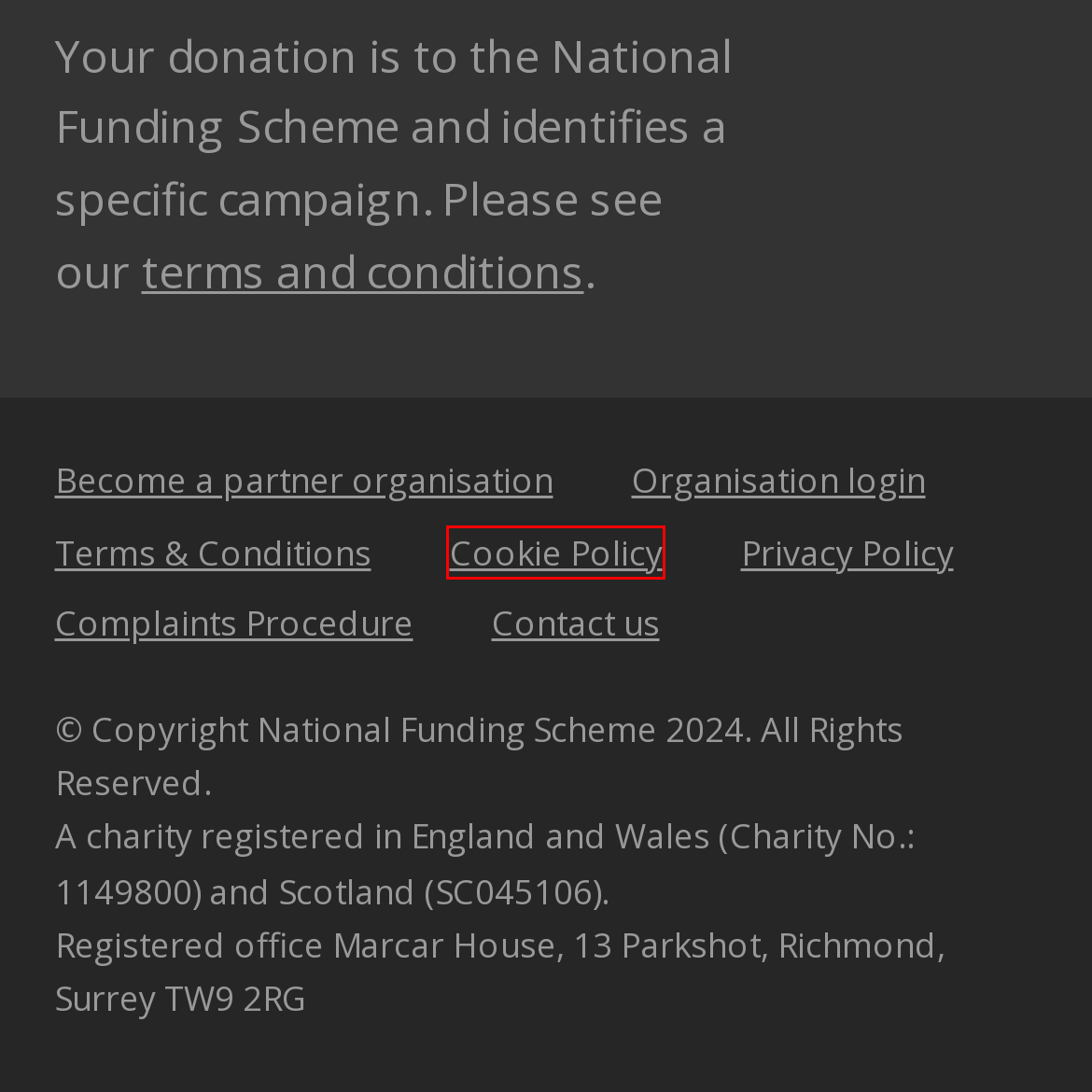Inspect the provided webpage screenshot, concentrating on the element within the red bounding box. Select the description that best represents the new webpage after you click the highlighted element. Here are the candidates:
A. The National Funding Scheme’s Privacy Policy
B. The National Funding Scheme’s cookies policy
C. Log in
D. Ethical fundraising, sustainable giving | Fundraising Regulator
E. Complaints Procedure
F. Organisation registration
G. Terms & Conditions of Use
H. Organisation log in

B